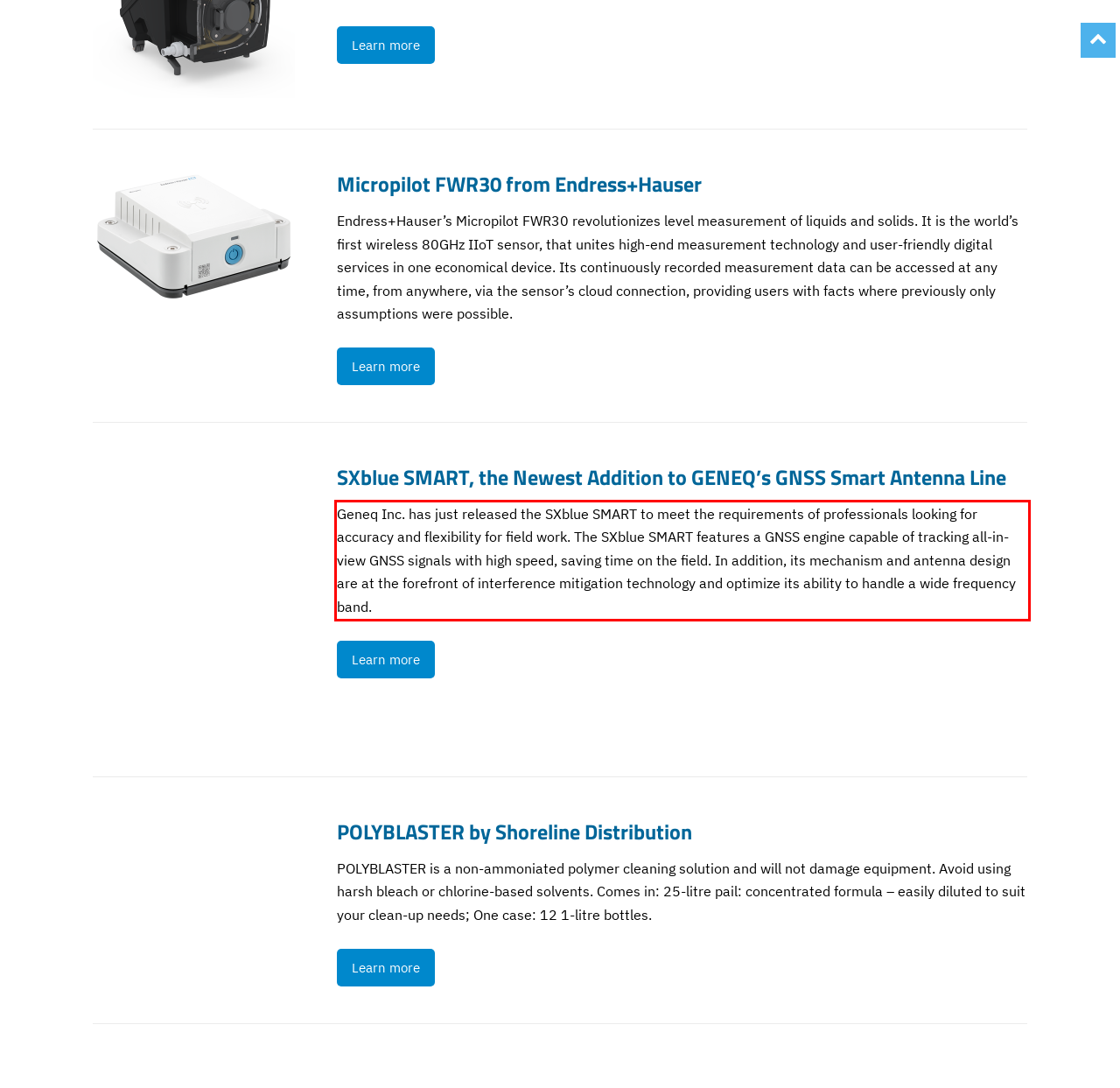You have a webpage screenshot with a red rectangle surrounding a UI element. Extract the text content from within this red bounding box.

Geneq Inc. has just released the SXblue SMART to meet the requirements of professionals looking for accuracy and flexibility for field work. The SXblue SMART features a GNSS engine capable of tracking all-in-view GNSS signals with high speed, saving time on the field. In addition, its mechanism and antenna design are at the forefront of interference mitigation technology and optimize its ability to handle a wide frequency band.